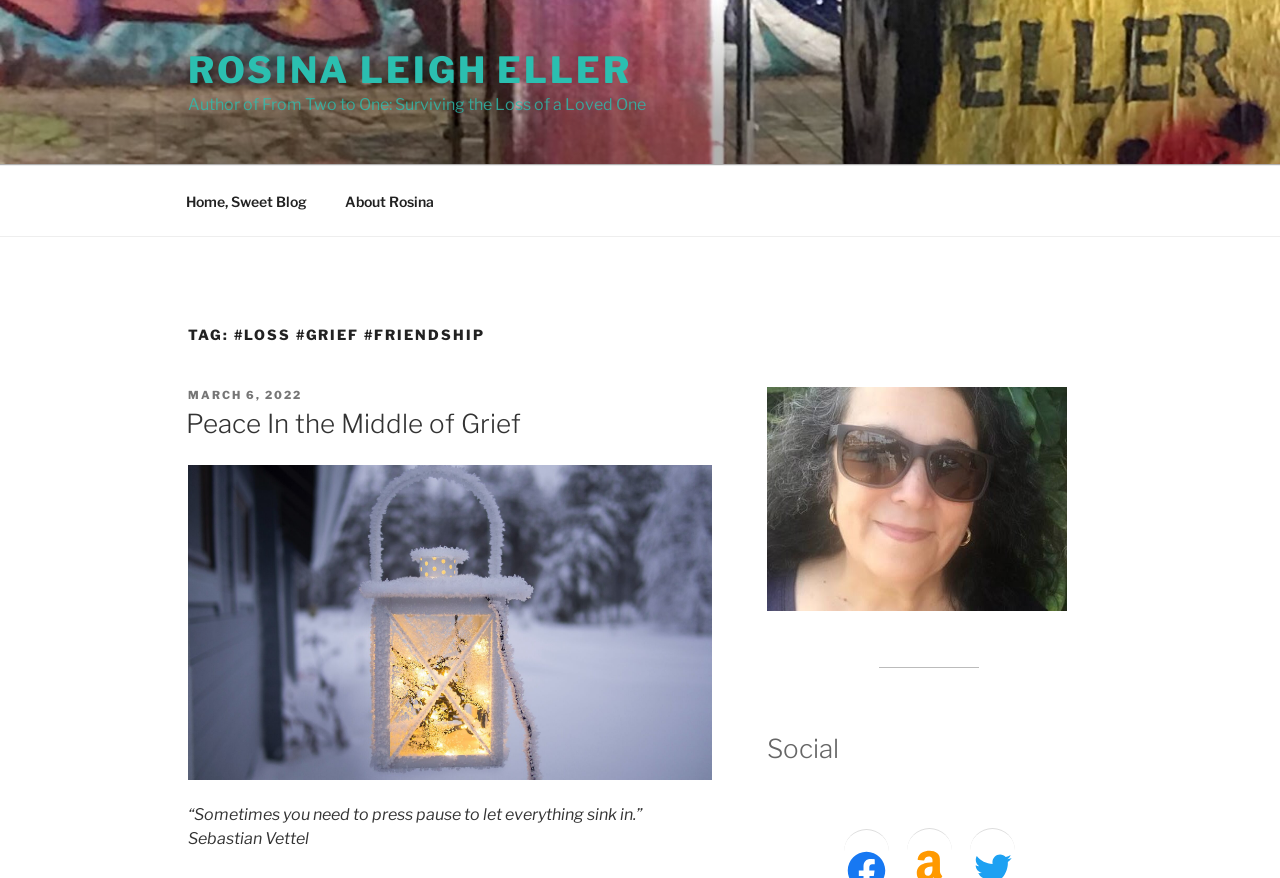Please determine the heading text of this webpage.

TAG: #LOSS #GRIEF #FRIENDSHIP